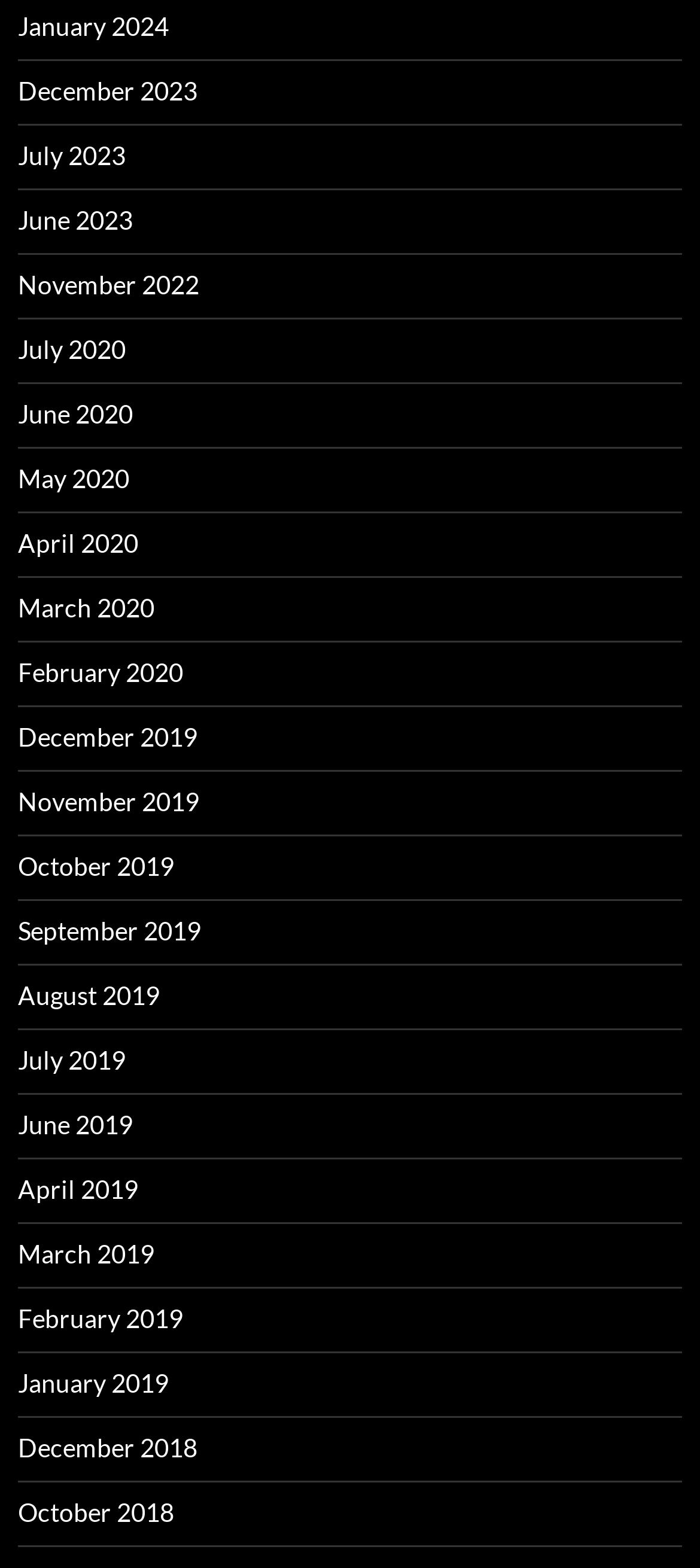Determine the bounding box coordinates of the clickable element to achieve the following action: 'Browse July 2023'. Provide the coordinates as four float values between 0 and 1, formatted as [left, top, right, bottom].

[0.026, 0.089, 0.179, 0.109]